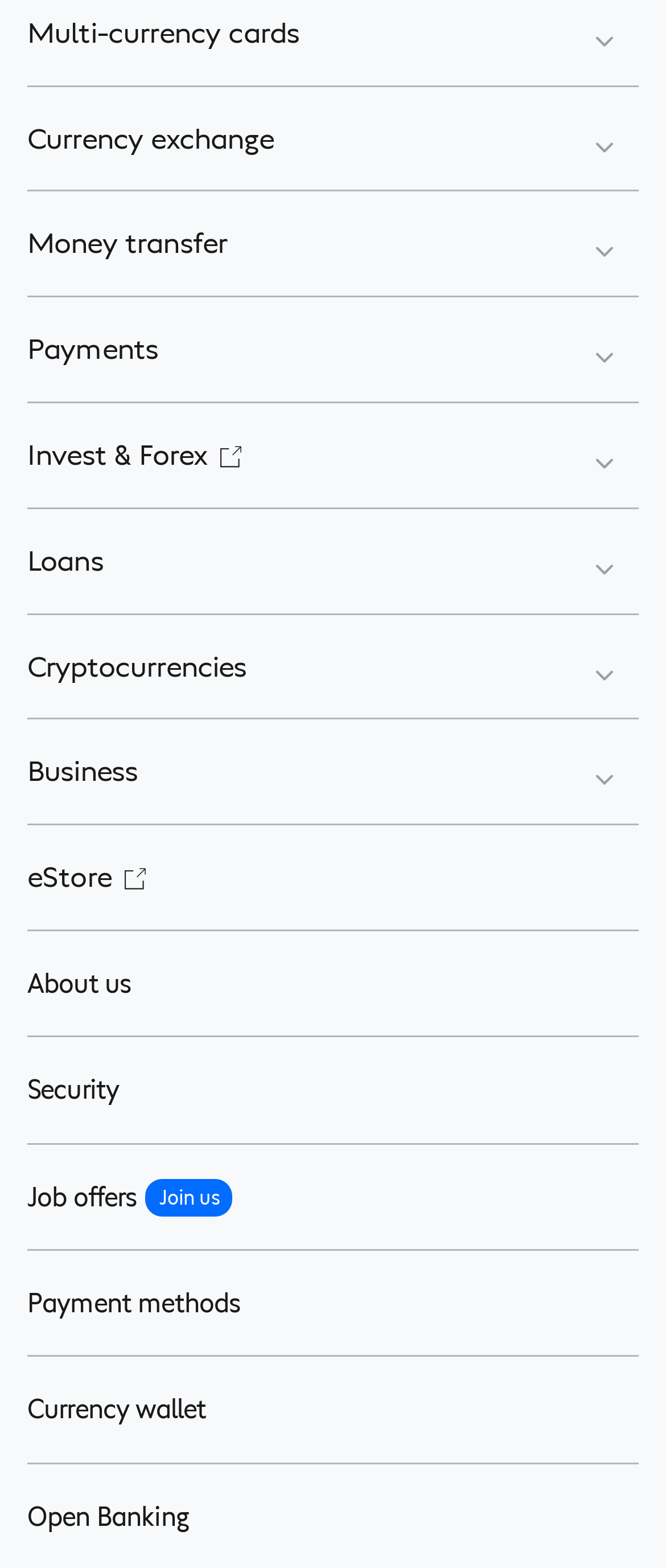What is the label of the button with an image?
Look at the screenshot and respond with one word or a short phrase.

Invest & Forex new window